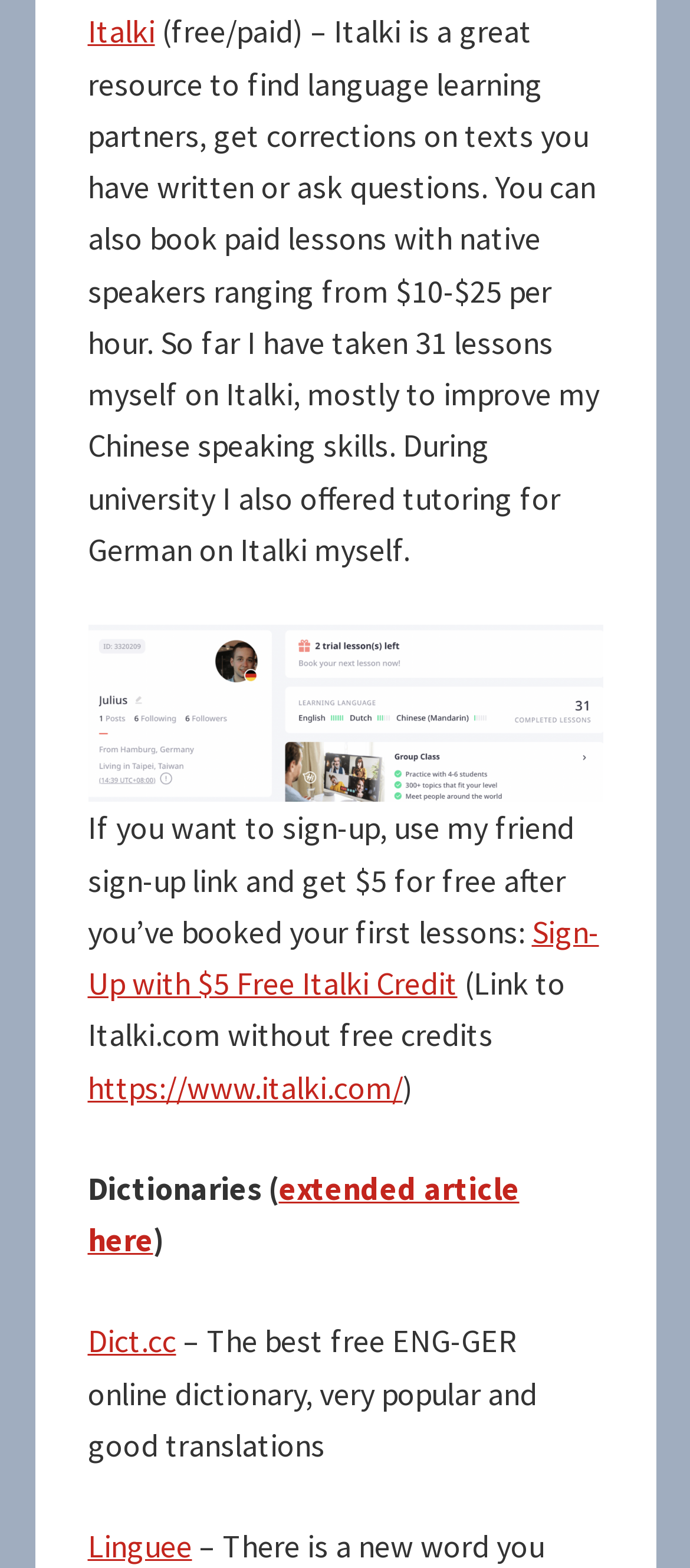How much does a paid lesson on Italki cost?
Can you offer a detailed and complete answer to this question?

The webpage mentions that paid lessons with native speakers on Italki range from $10 to $25 per hour.